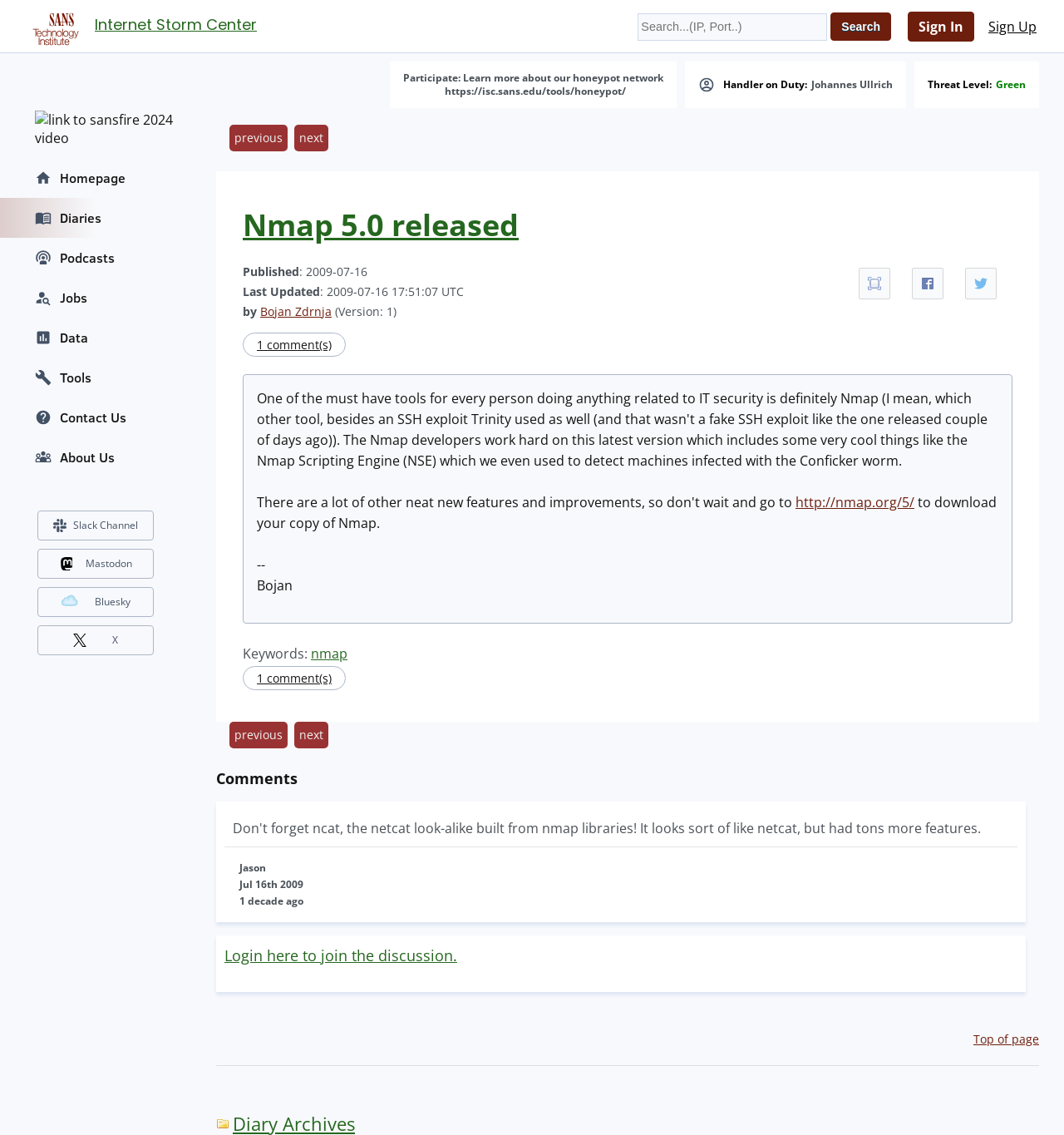Please identify the bounding box coordinates of the element's region that I should click in order to complete the following instruction: "Read the article". The bounding box coordinates consist of four float numbers between 0 and 1, i.e., [left, top, right, bottom].

[0.203, 0.151, 0.977, 0.636]